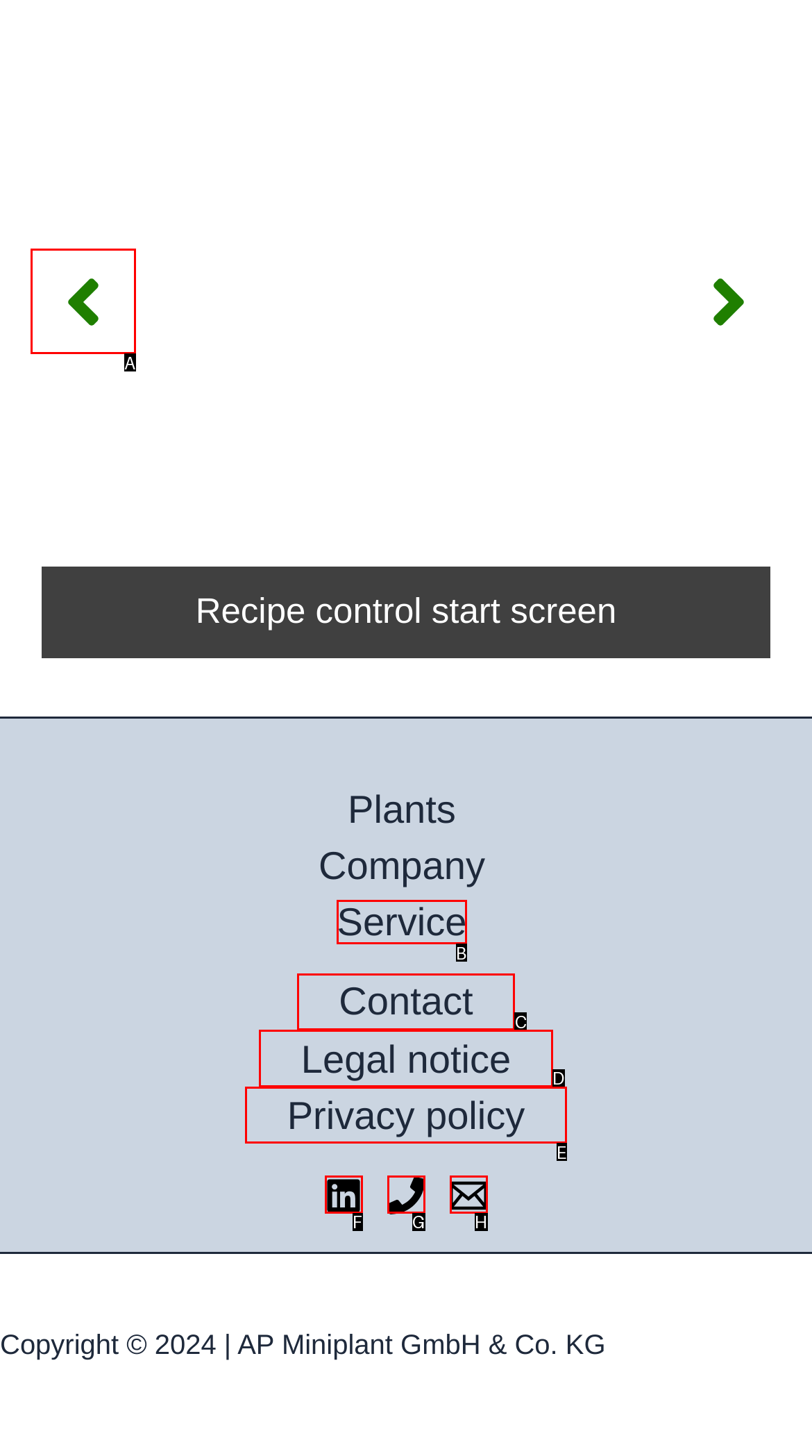Identify which lettered option to click to carry out the task: Click the 'Previous' button. Provide the letter as your answer.

A